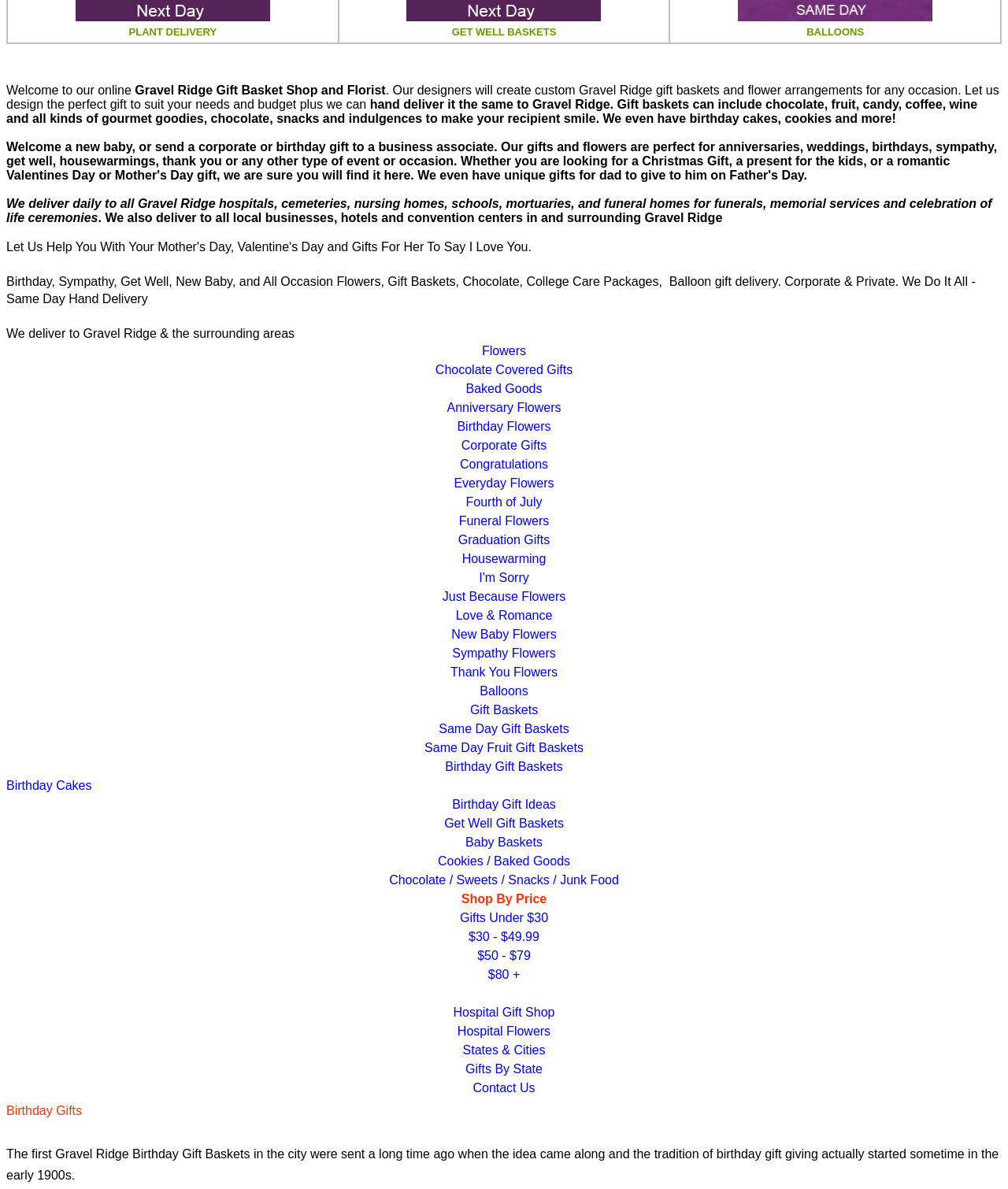Determine the bounding box coordinates for the area that should be clicked to carry out the following instruction: "View Flowers".

[0.478, 0.289, 0.522, 0.301]